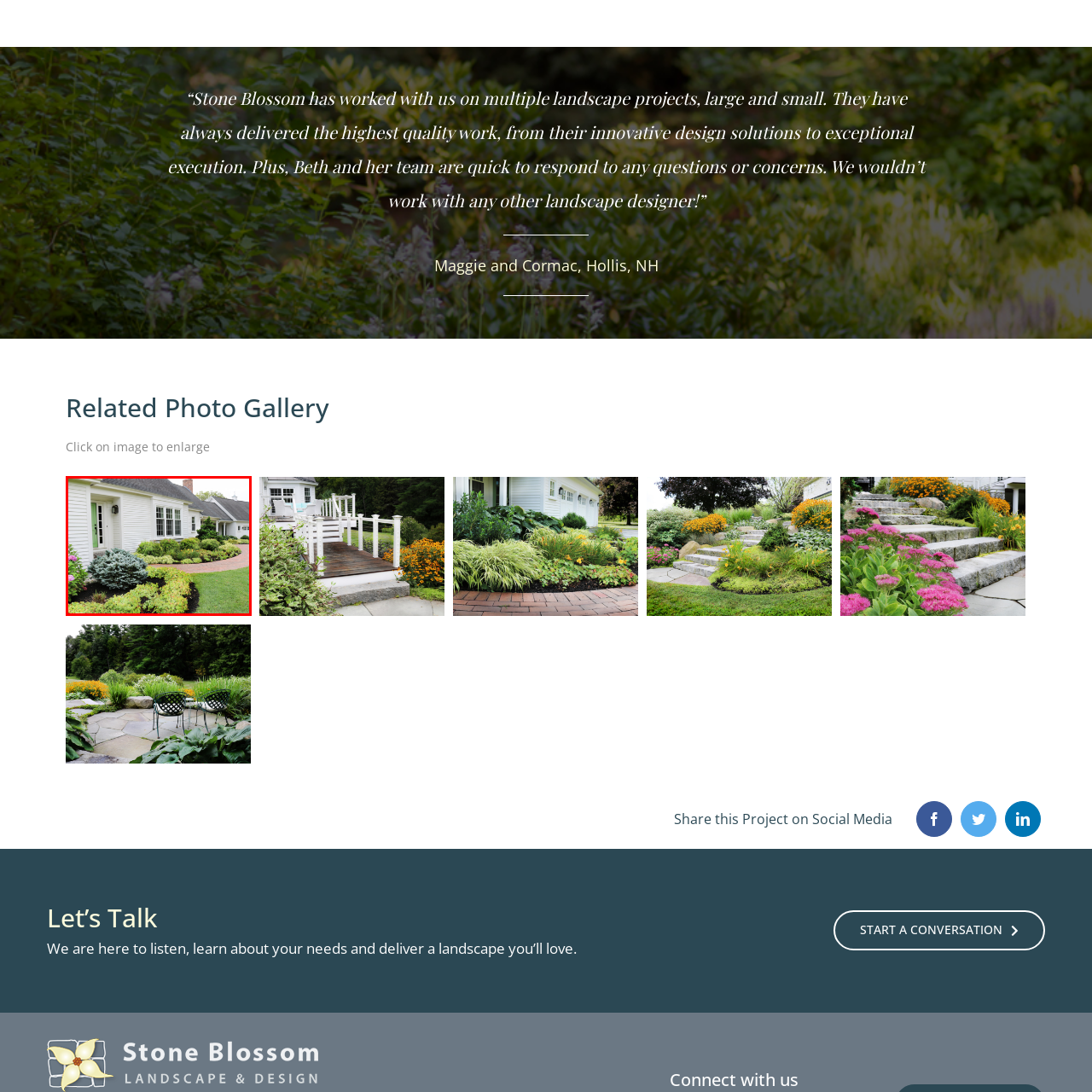Concentrate on the part of the image bordered in red, What is the shape of the brick pathway? Answer concisely with a word or phrase.

Gentle curve